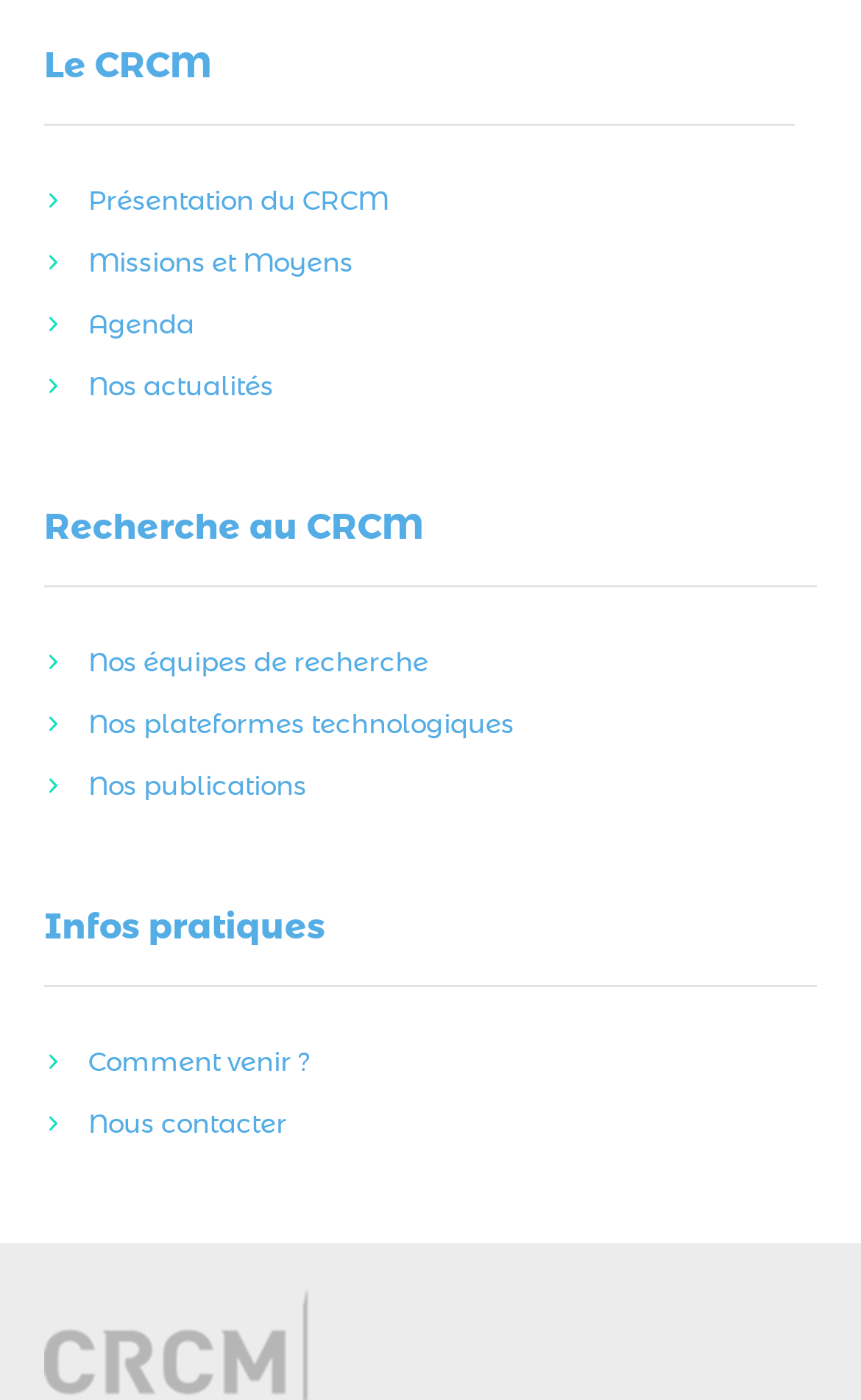Kindly determine the bounding box coordinates of the area that needs to be clicked to fulfill this instruction: "View presentation of CRCM".

[0.051, 0.121, 0.872, 0.166]